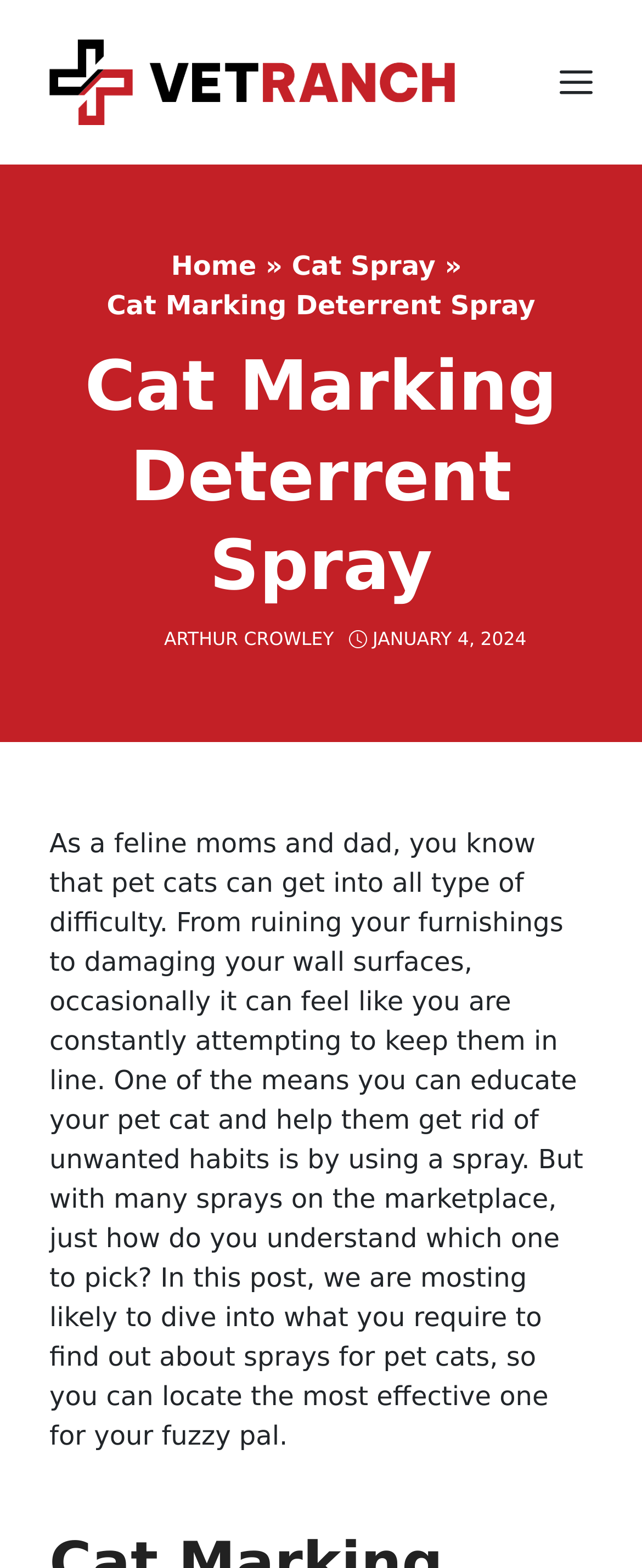Identify the bounding box of the UI component described as: "name="everest_forms[form_fields][UyssGWHqjb-3][phone_field]" placeholder="131 2345 6789"".

None